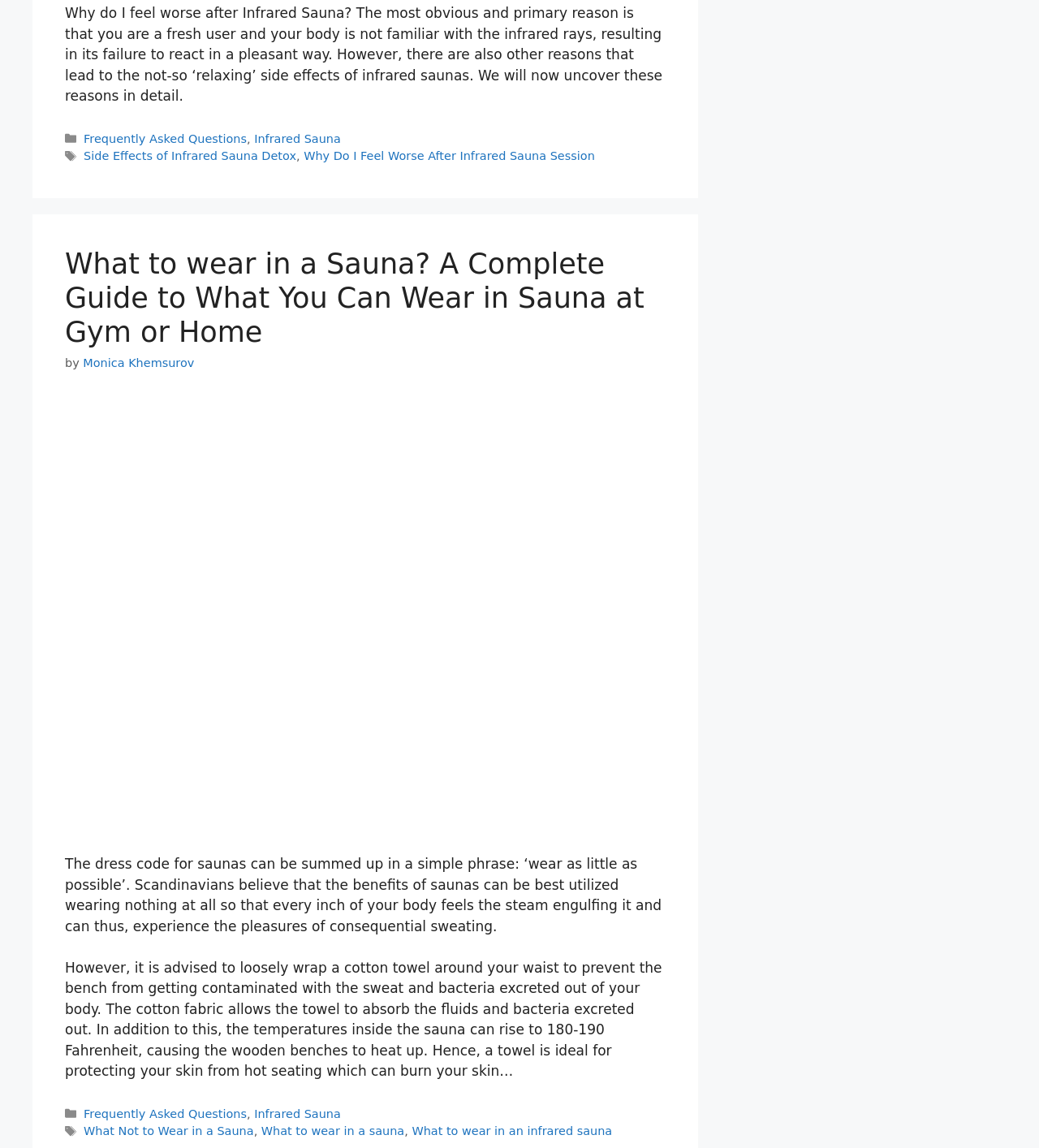Analyze the image and deliver a detailed answer to the question: What is the primary reason for feeling worse after infrared sauna?

The primary reason for feeling worse after infrared sauna is that the body is not familiar with the infrared rays, resulting in its failure to react in a pleasant way. This is stated in the introductory paragraph of the webpage.